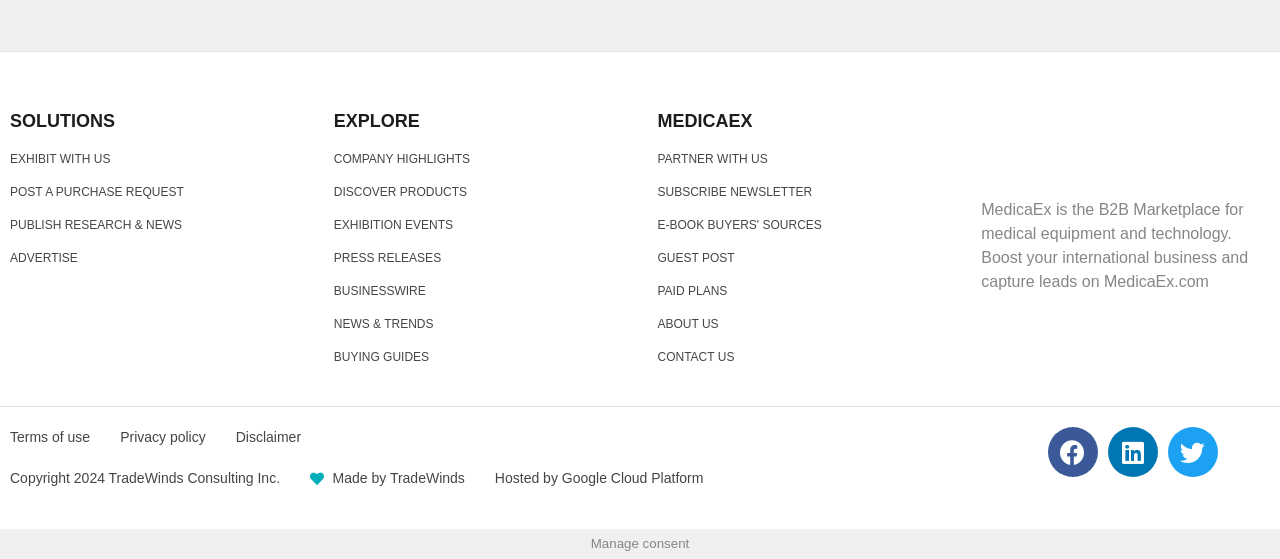Provide your answer to the question using just one word or phrase: What is MedicaEx?

B2B Marketplace